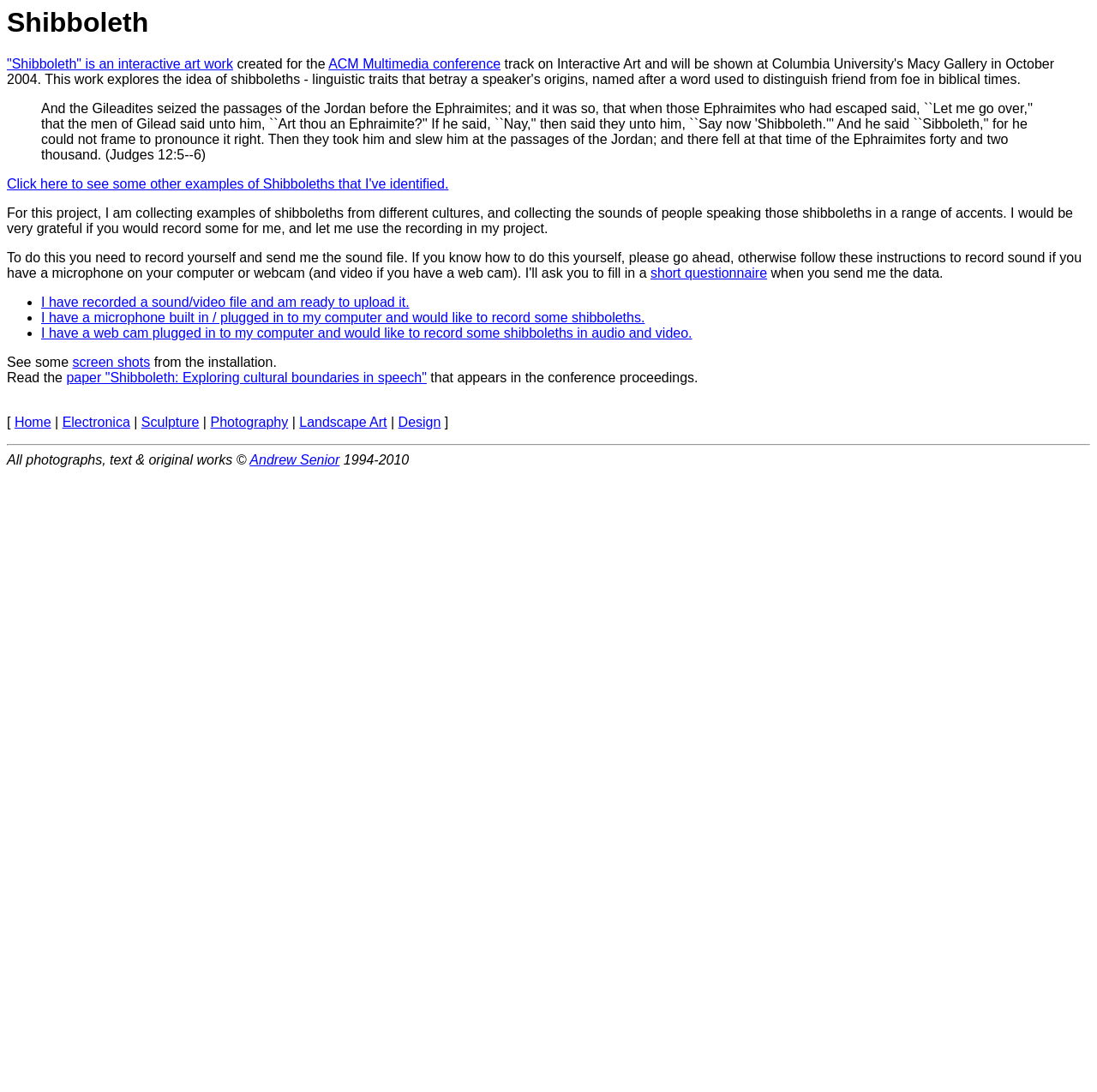Find the bounding box coordinates of the clickable area that will achieve the following instruction: "Record a sound or video file".

[0.038, 0.27, 0.373, 0.284]